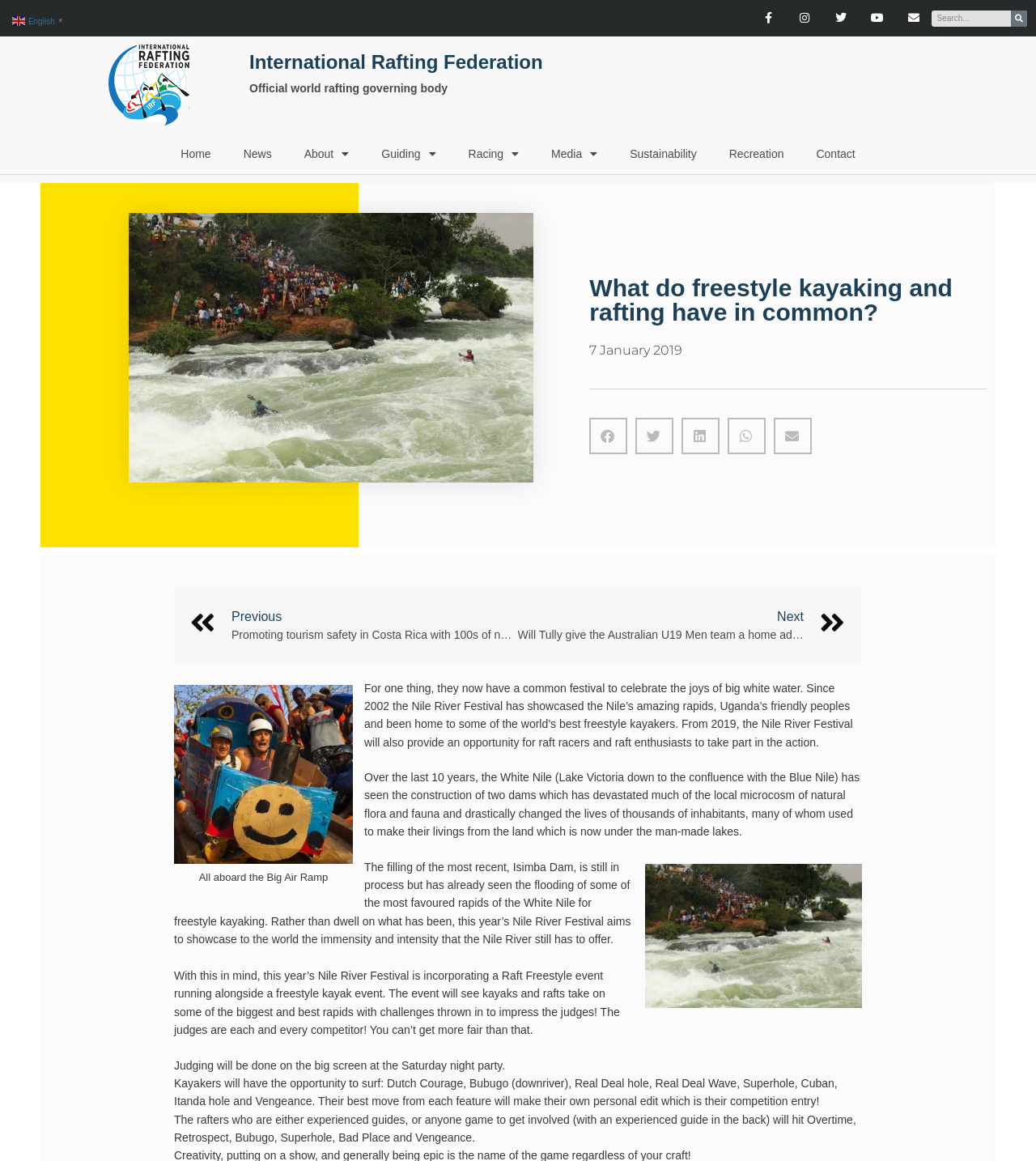Specify the bounding box coordinates of the area to click in order to execute this command: 'View previous article'. The coordinates should consist of four float numbers ranging from 0 to 1, and should be formatted as [left, top, right, bottom].

[0.184, 0.52, 0.5, 0.557]